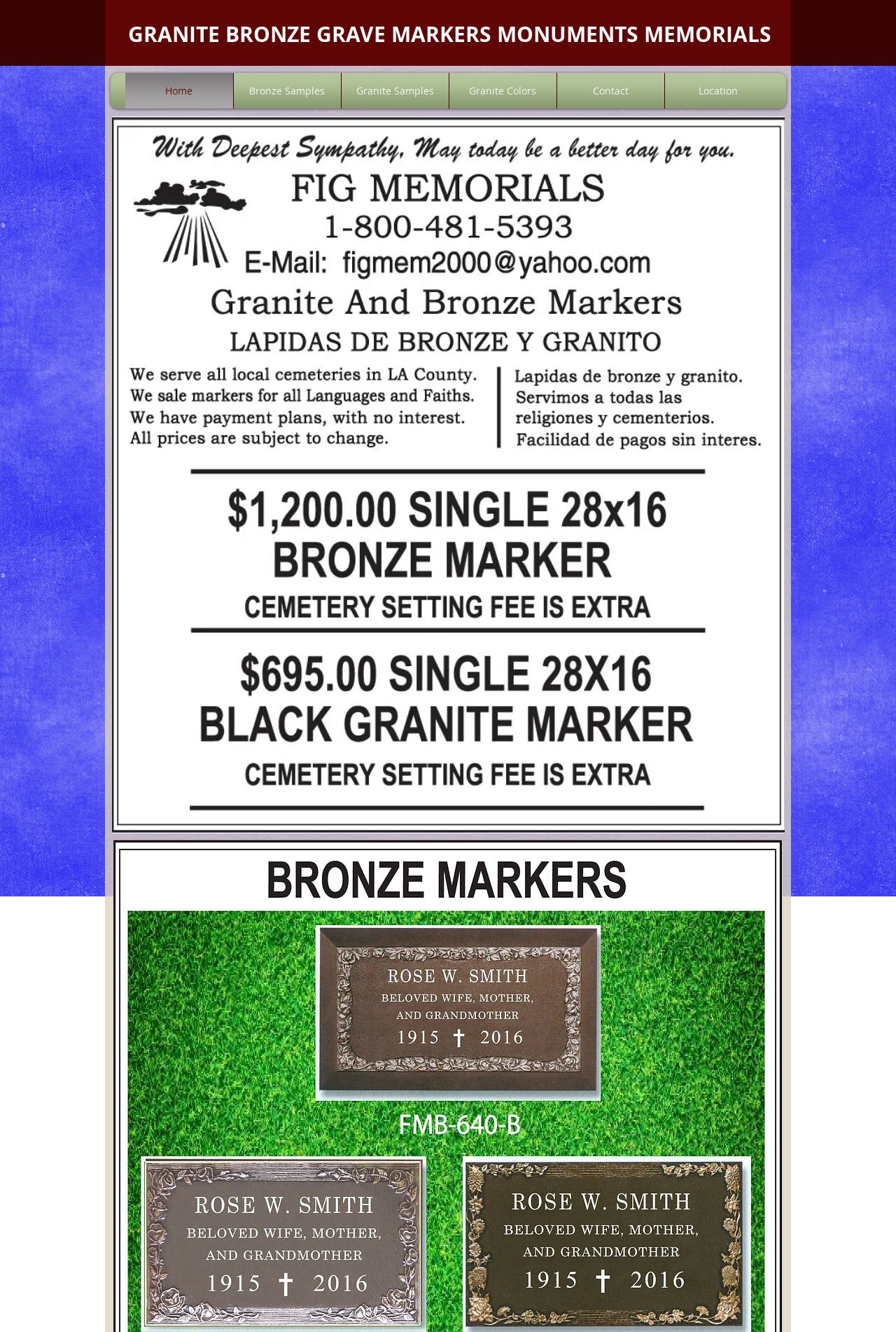Provide a brief response to the question below using one word or phrase:
Are there any images on the webpage?

Yes